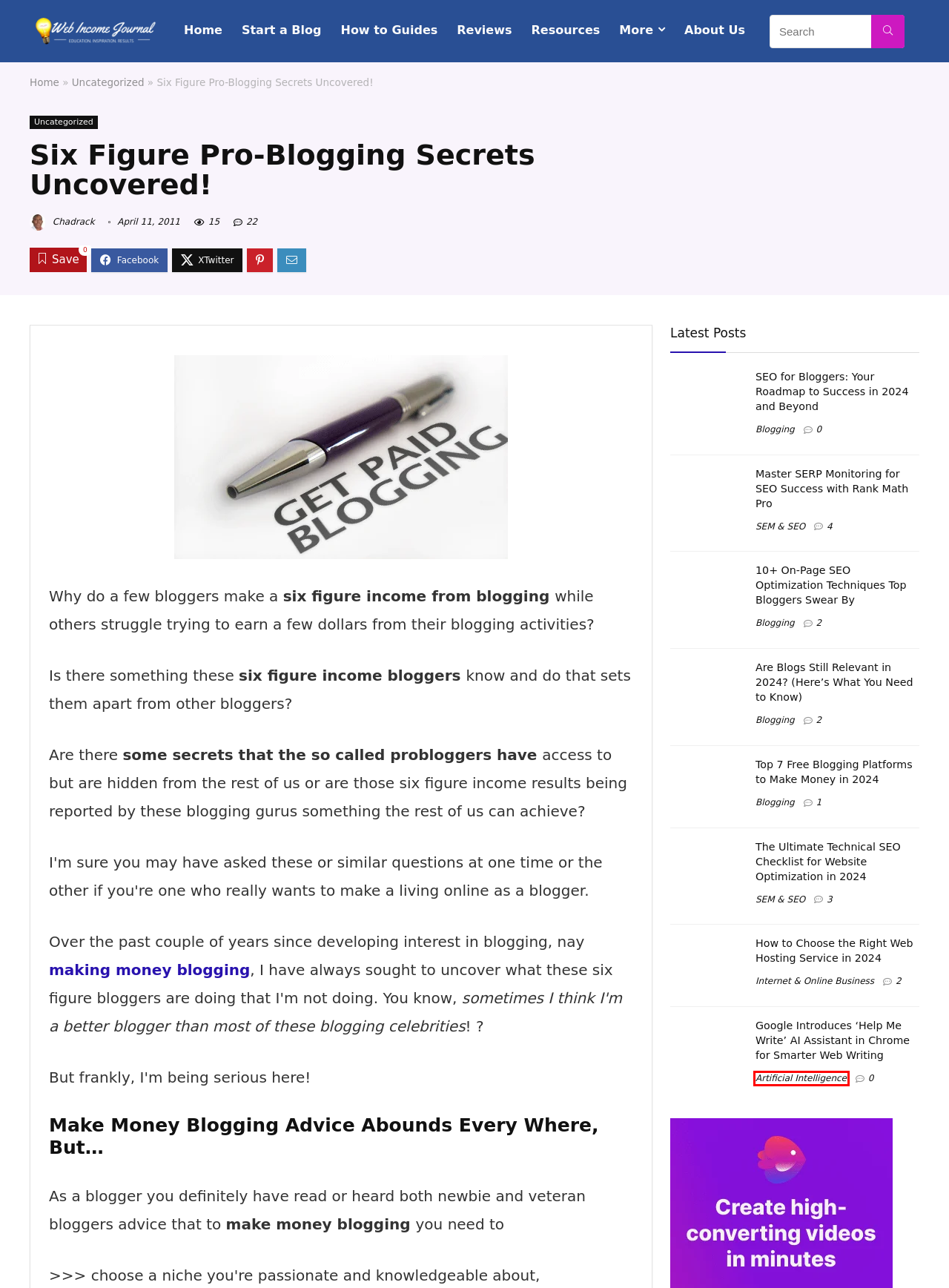A screenshot of a webpage is given with a red bounding box around a UI element. Choose the description that best matches the new webpage shown after clicking the element within the red bounding box. Here are the candidates:
A. SEO for Bloggers: A Roadmap to Success in 2024 and Beyond
B. Online Video Editor | Video Creator | InVideo
C. Boost Your Blog's Visibility - 10+ On-Page SEO Optimization Techniques
D. Internet & Online Business - Empowering You to Make Money Online
E. Artificial Intelligence - Empowering You to Make Money Online
F. Reviews - Empowering You to Make Money Online
G. Choosing a Web Hosting Service: A Comprehensive Guide for Optimal Performance
H. The Ultimate Technical SEO Checklist for Website Optimization in 2024

E